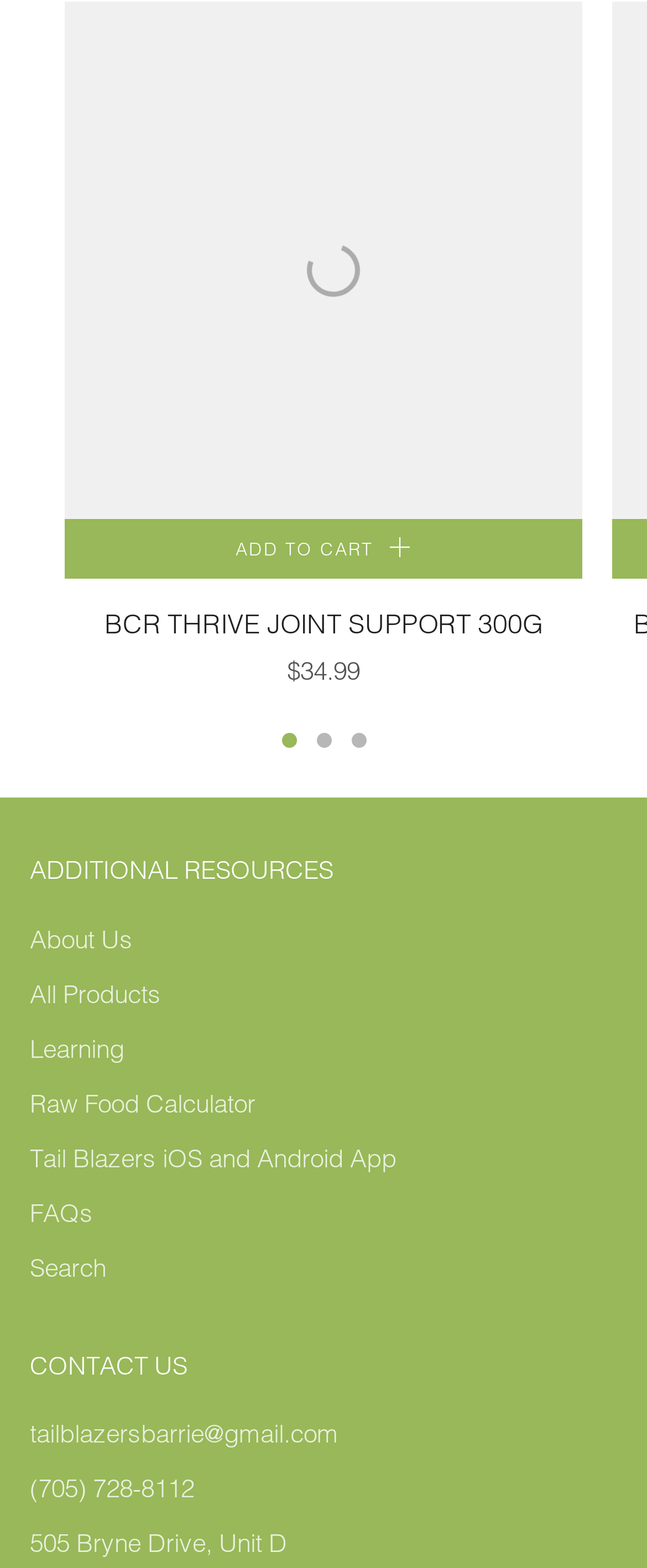Using floating point numbers between 0 and 1, provide the bounding box coordinates in the format (top-left x, top-left y, bottom-right x, bottom-right y). Locate the UI element described here: Learning

[0.046, 0.658, 0.192, 0.679]